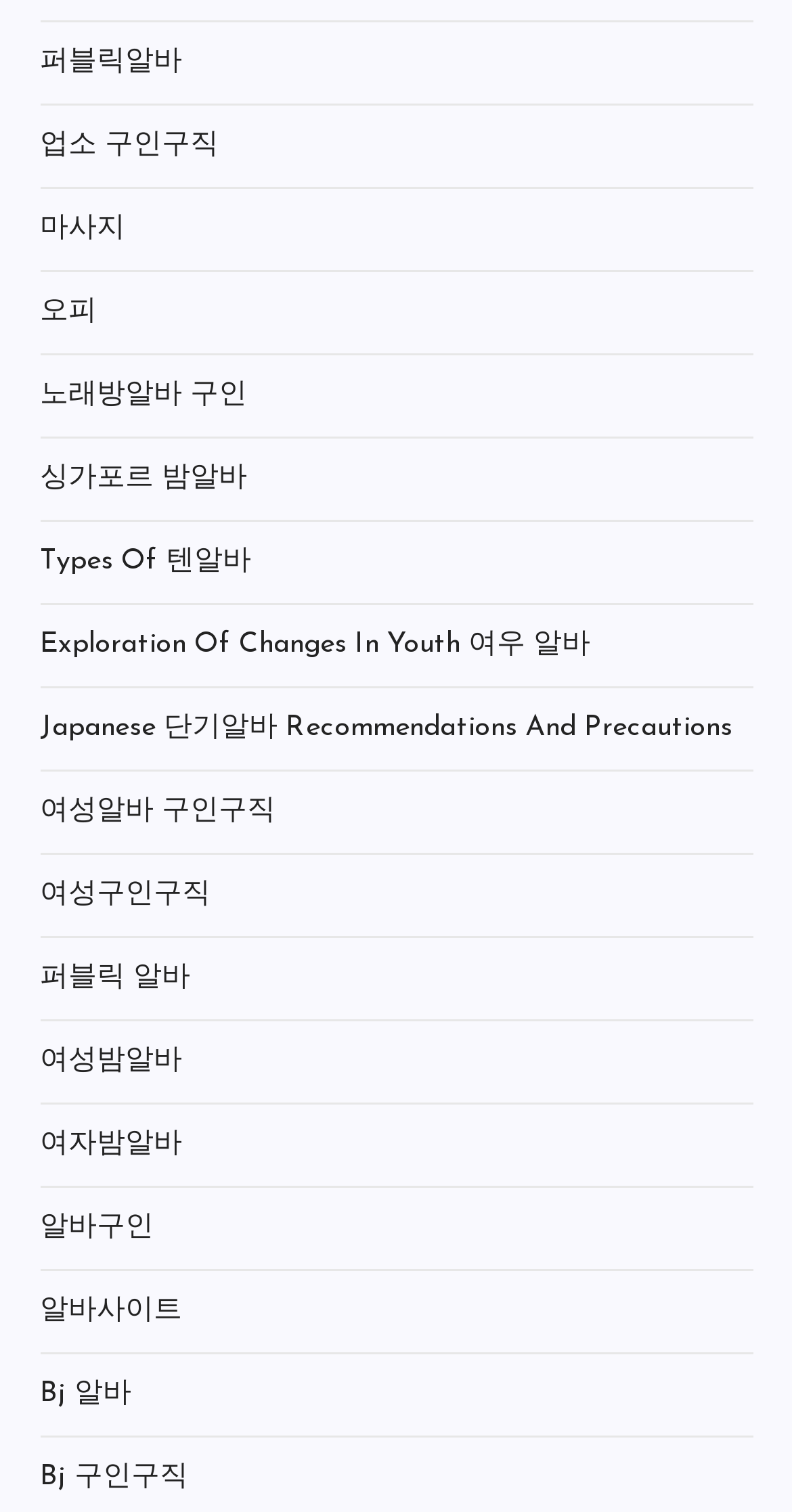Please find and report the bounding box coordinates of the element to click in order to perform the following action: "Explore Types Of 텐알바". The coordinates should be expressed as four float numbers between 0 and 1, in the format [left, top, right, bottom].

[0.05, 0.354, 0.317, 0.389]